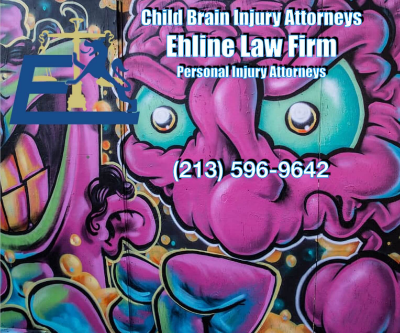What is the purpose of the mural?
Please provide a comprehensive answer based on the details in the screenshot.

The mural serves as a promotional backdrop for the Ehline Law Firm, which is evident from the firm's logo, text, and contact number displayed prominently in the image, all of which are meant to promote the firm's services.